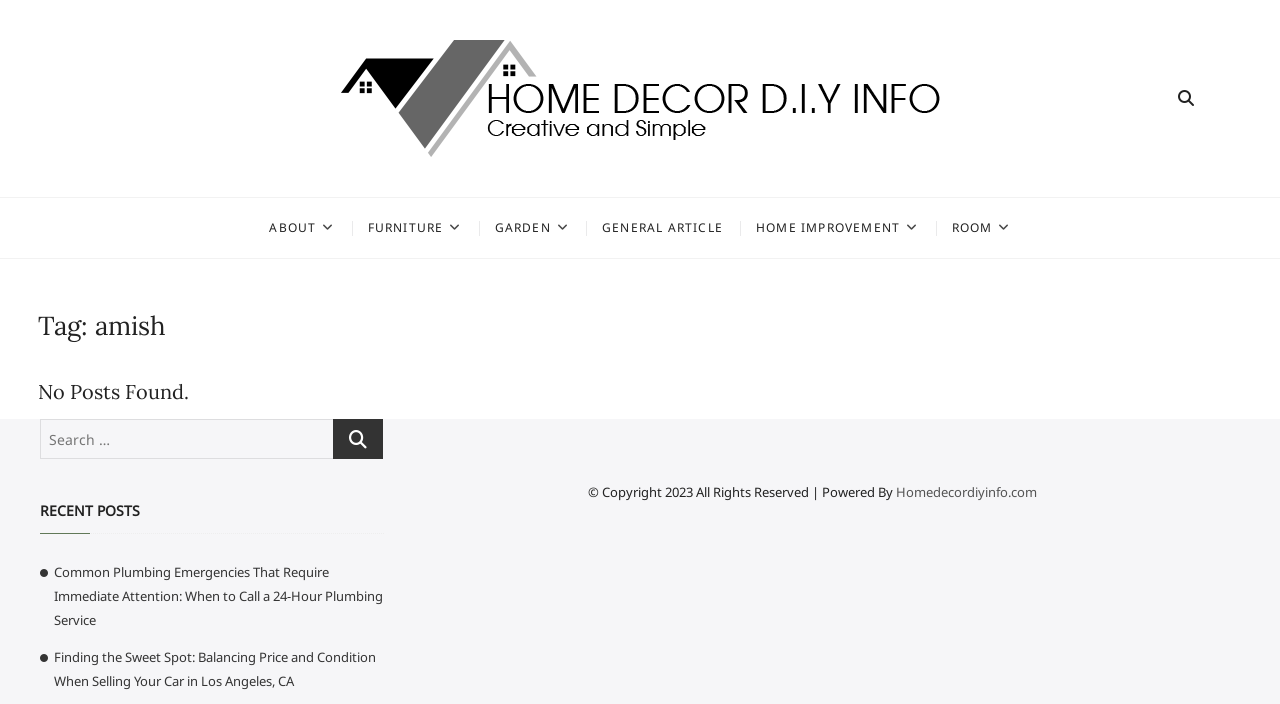Please specify the bounding box coordinates of the element that should be clicked to execute the given instruction: 'Read about Common Plumbing Emergencies'. Ensure the coordinates are four float numbers between 0 and 1, expressed as [left, top, right, bottom].

[0.042, 0.8, 0.299, 0.894]